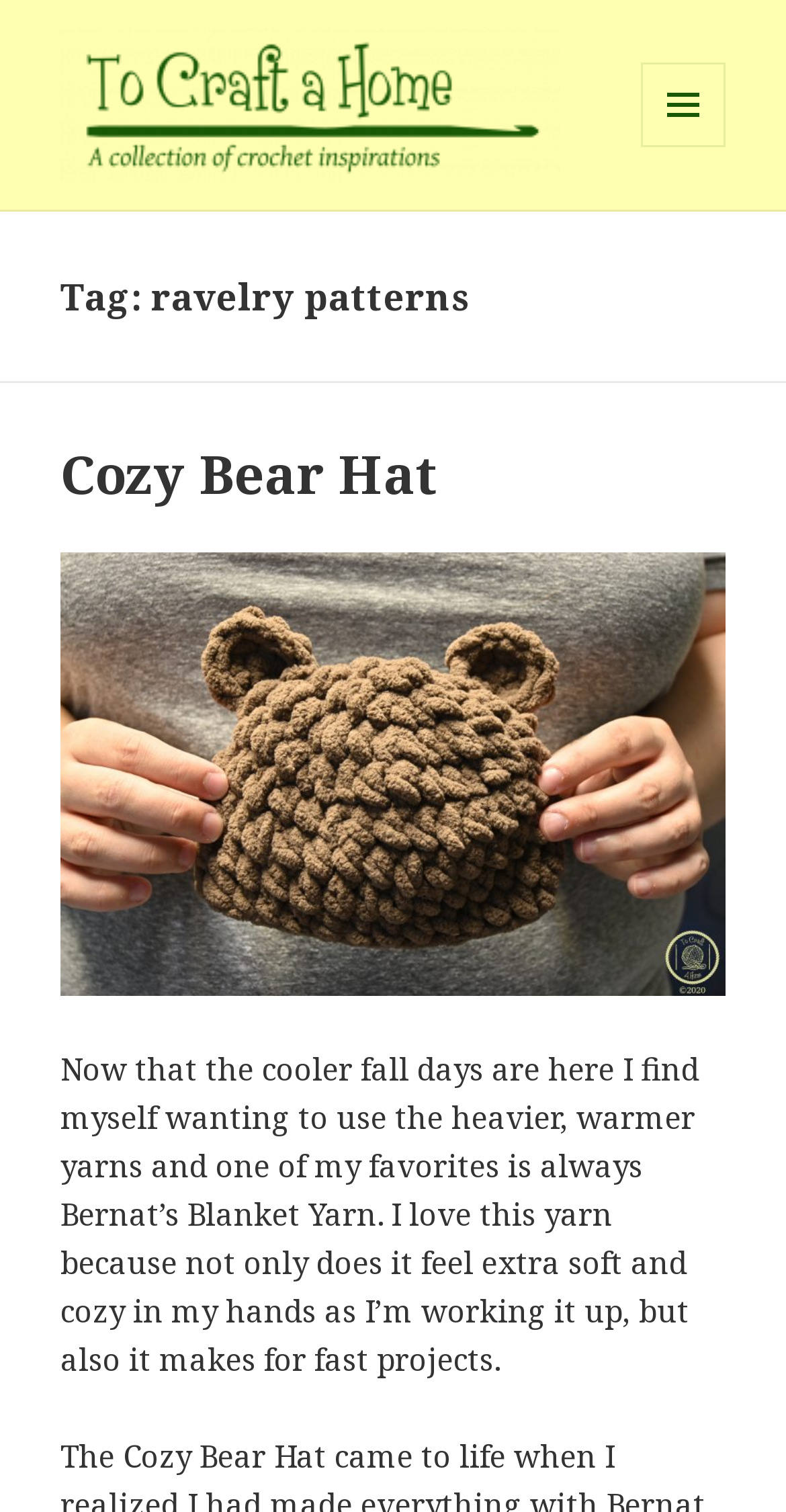Identify and provide the title of the webpage.

Tag: ravelry patterns